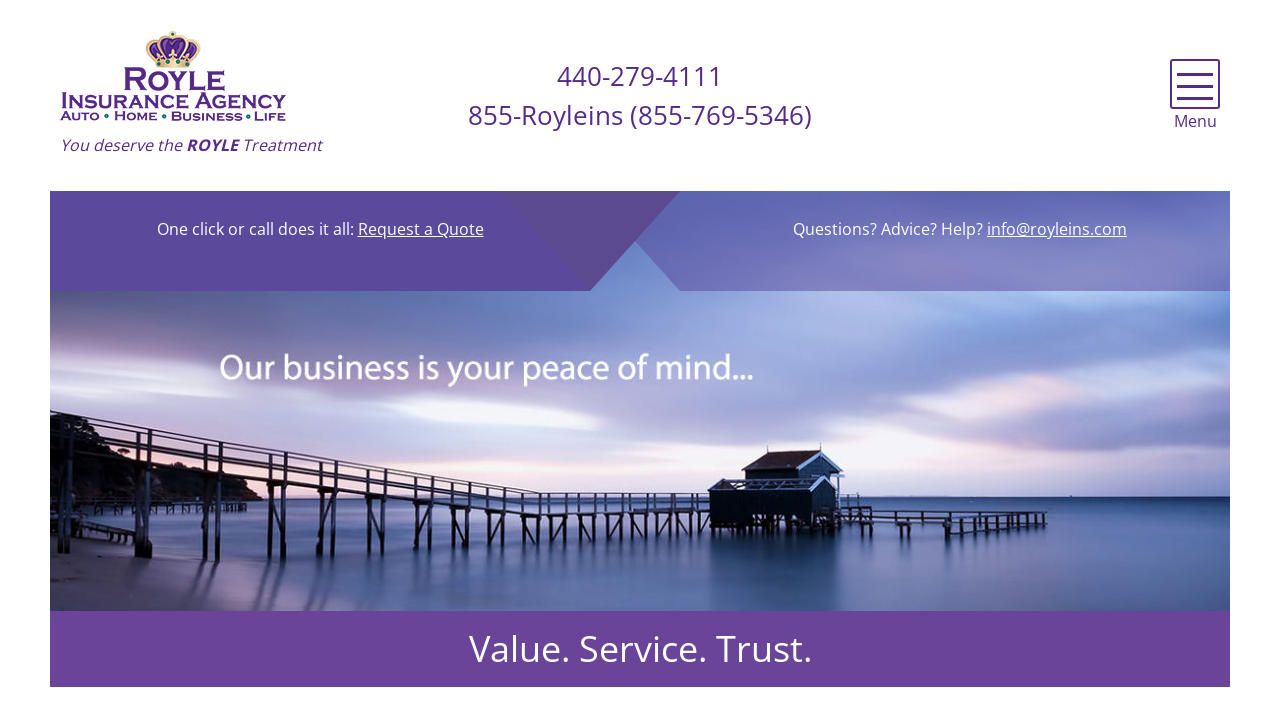Use a single word or phrase to answer the question: 
What is the phone number to call for insurance services?

855-769-5346